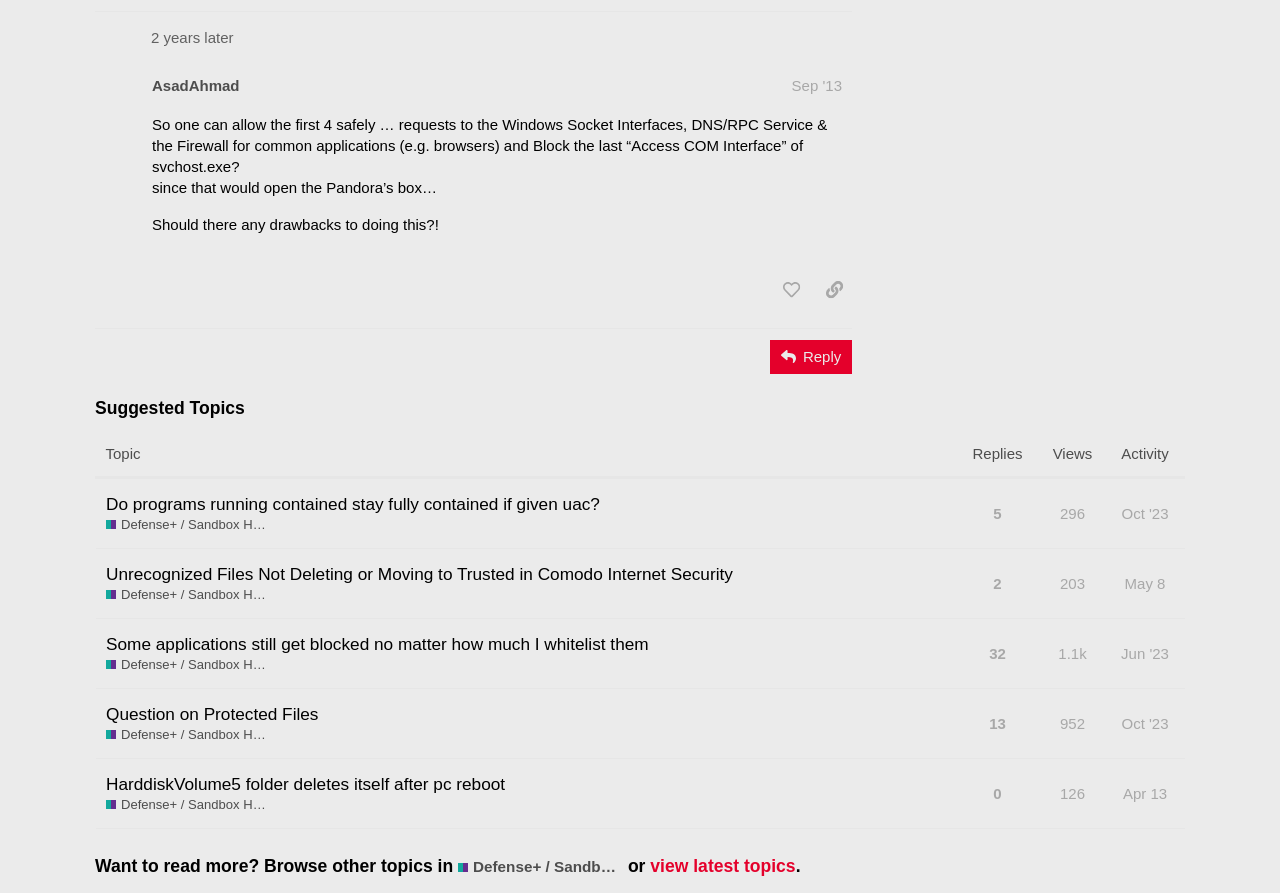What is the date of the post 'Some applications still get blocked no matter how much I whitelist them'?
Please provide an in-depth and detailed response to the question.

The date of the post 'Some applications still get blocked no matter how much I whitelist them' can be found in the gridcell element with the link text 'May 8'. This element is a child of the row element in the table with the text 'Suggested Topics'.